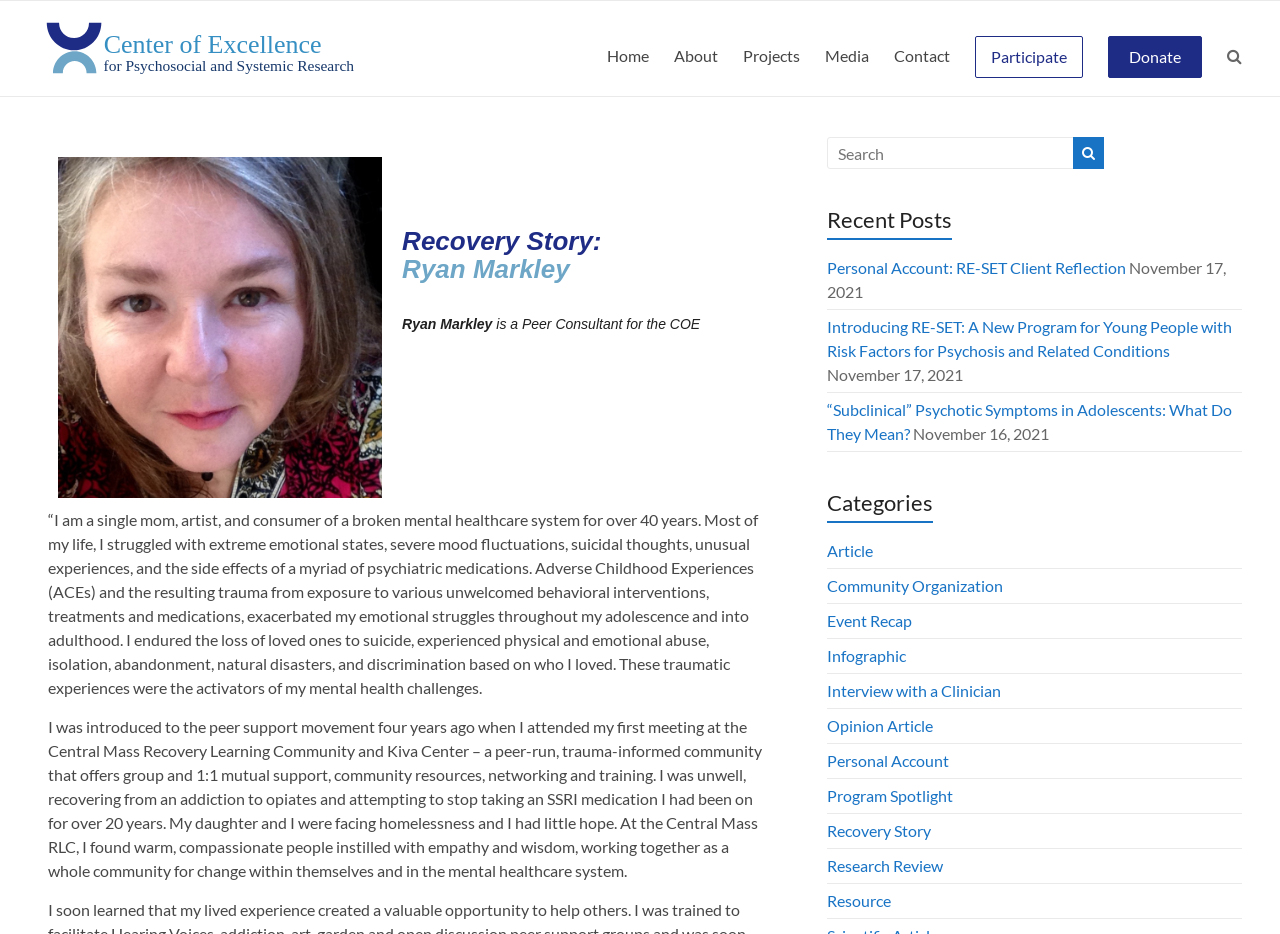Provide your answer to the question using just one word or phrase: What is the name of the person in the recovery story?

Ryan Markley